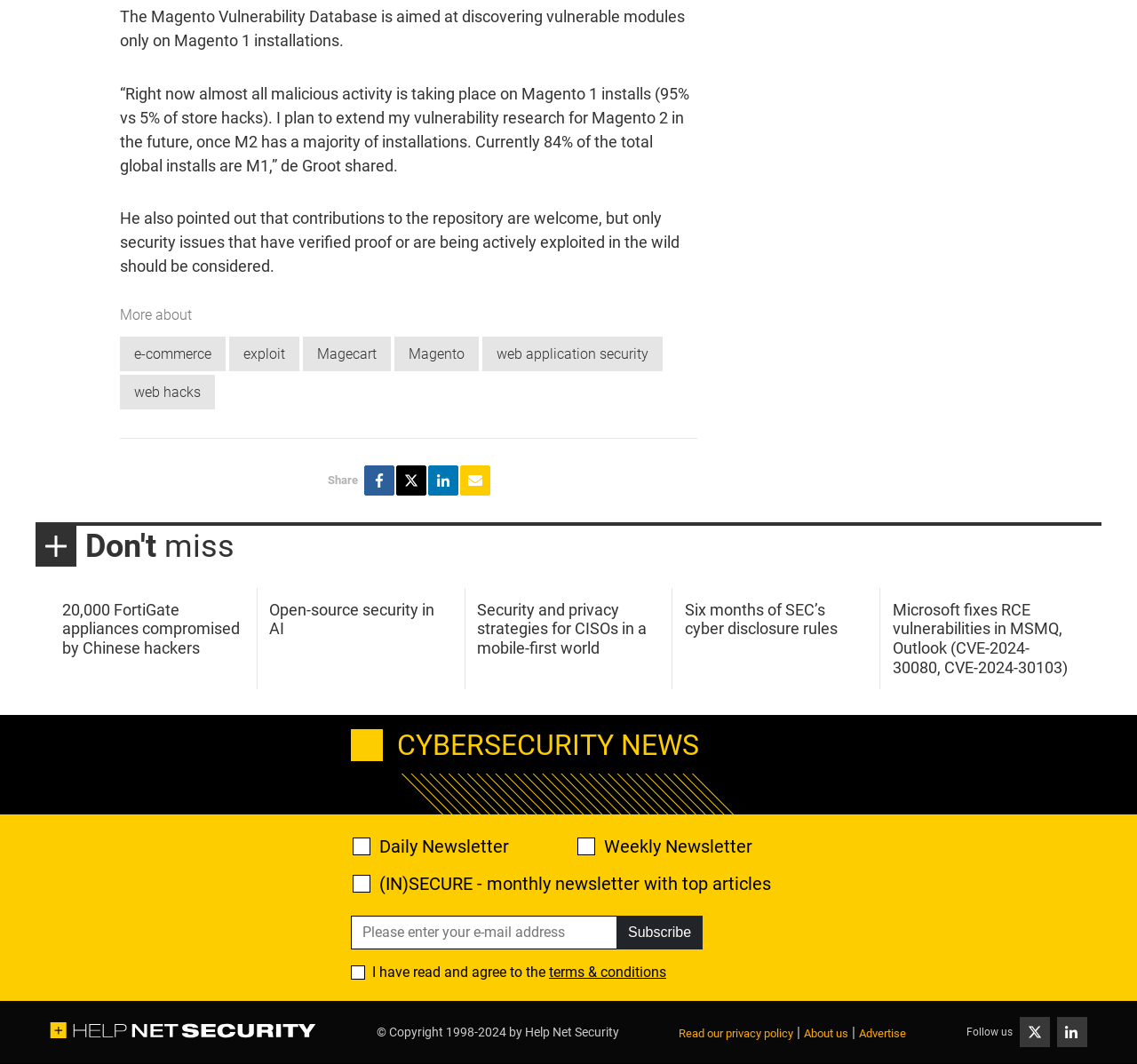Please identify the bounding box coordinates of the area I need to click to accomplish the following instruction: "Read terms & conditions".

[0.483, 0.906, 0.586, 0.922]